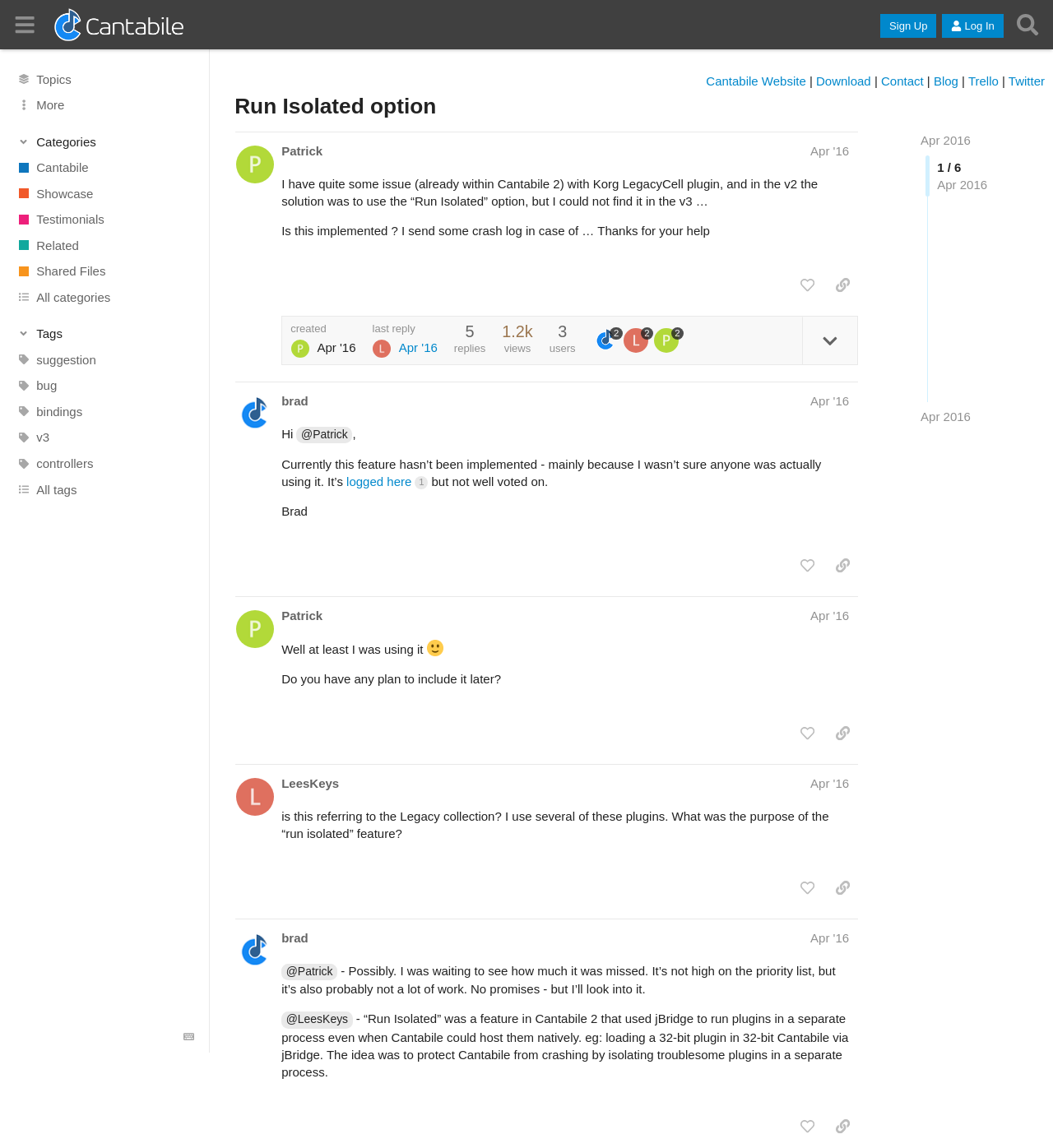What is the name of the community?
Offer a detailed and full explanation in response to the question.

I found the answer by looking at the header section of the webpage, where it says 'Cantabile Community' in a prominent font.